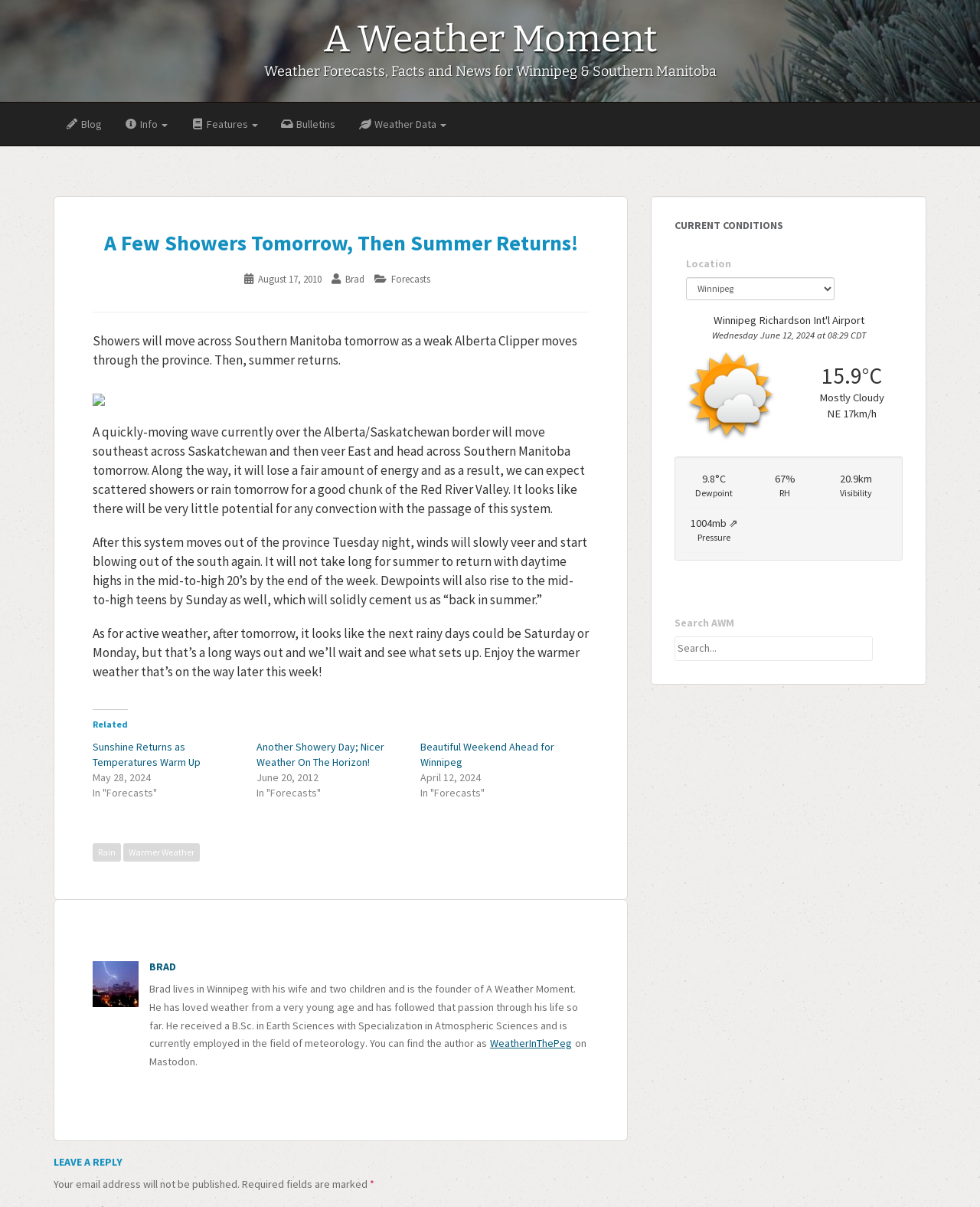Please give a concise answer to this question using a single word or phrase: 
What is the current temperature?

15.9°C